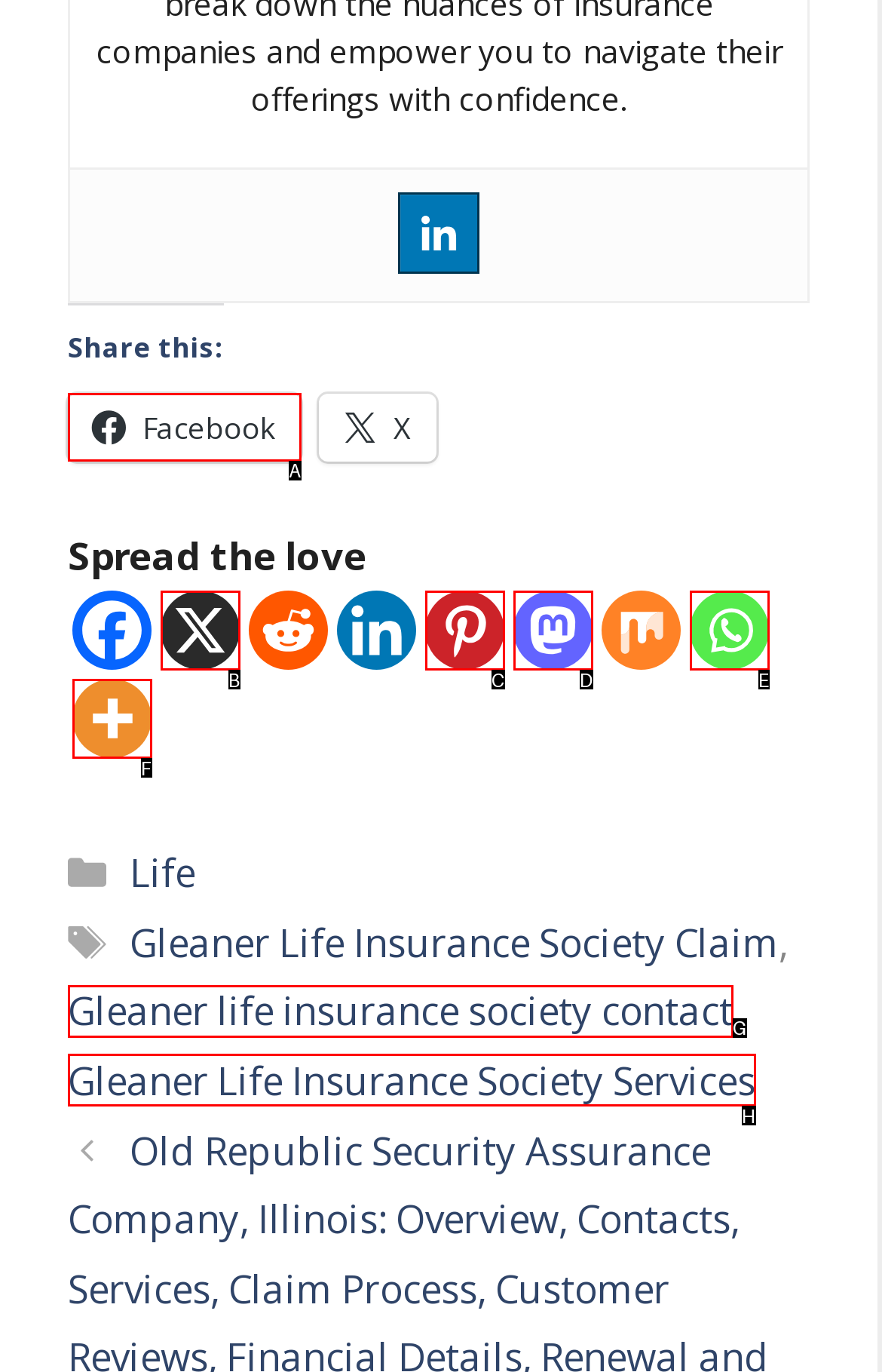Choose the letter of the UI element that aligns with the following description: Facebook
State your answer as the letter from the listed options.

A